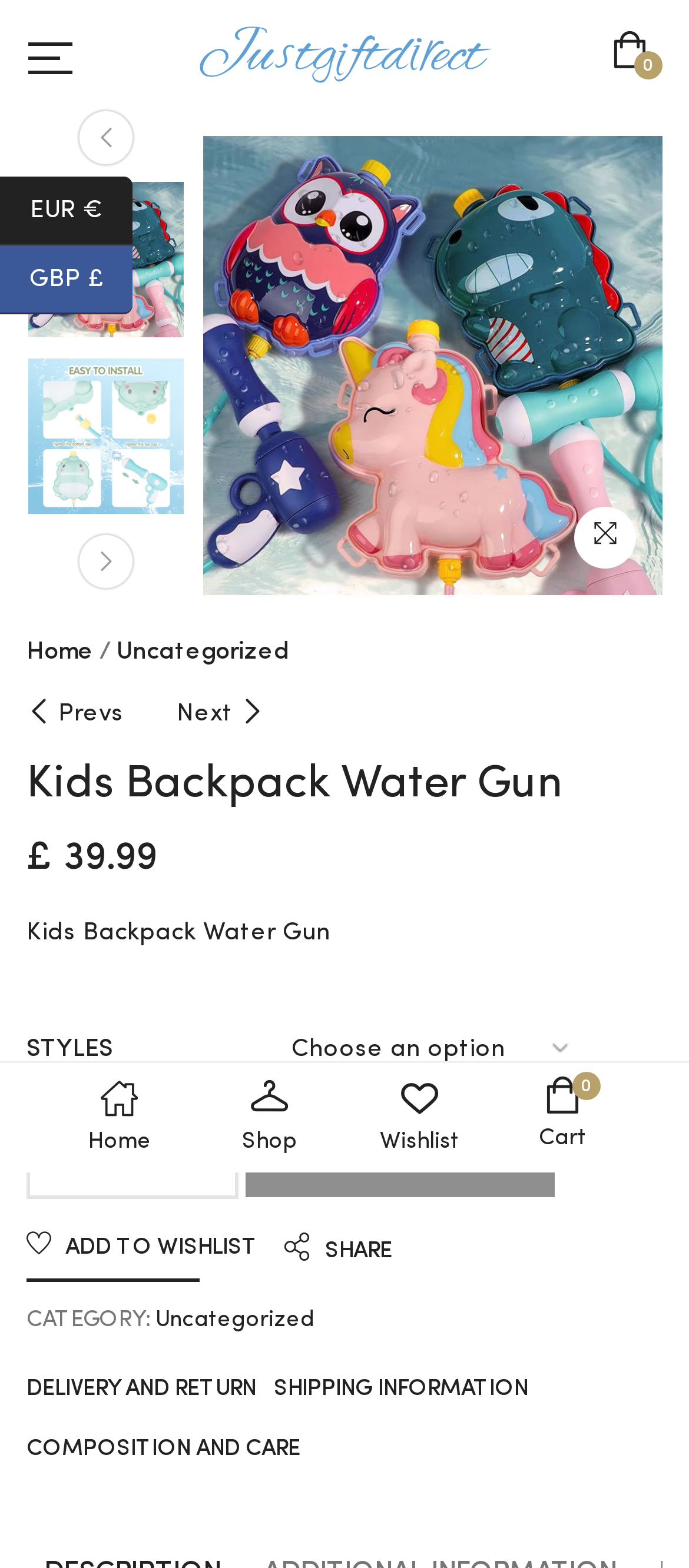Please locate the clickable area by providing the bounding box coordinates to follow this instruction: "Go to the home page".

[0.038, 0.408, 0.136, 0.424]